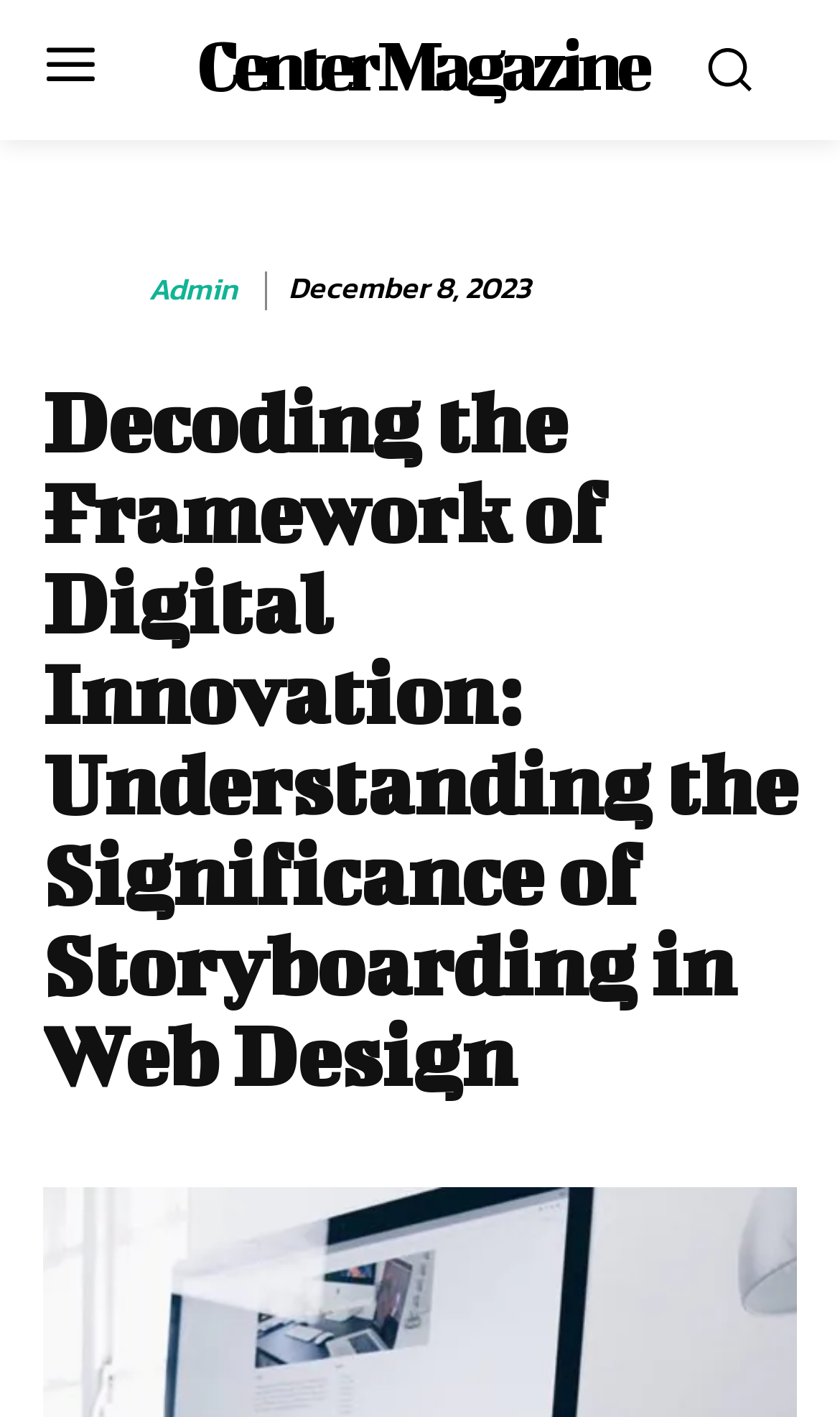Give the bounding box coordinates for the element described by: "parent_node: Admin title="admin"".

[0.051, 0.175, 0.169, 0.236]